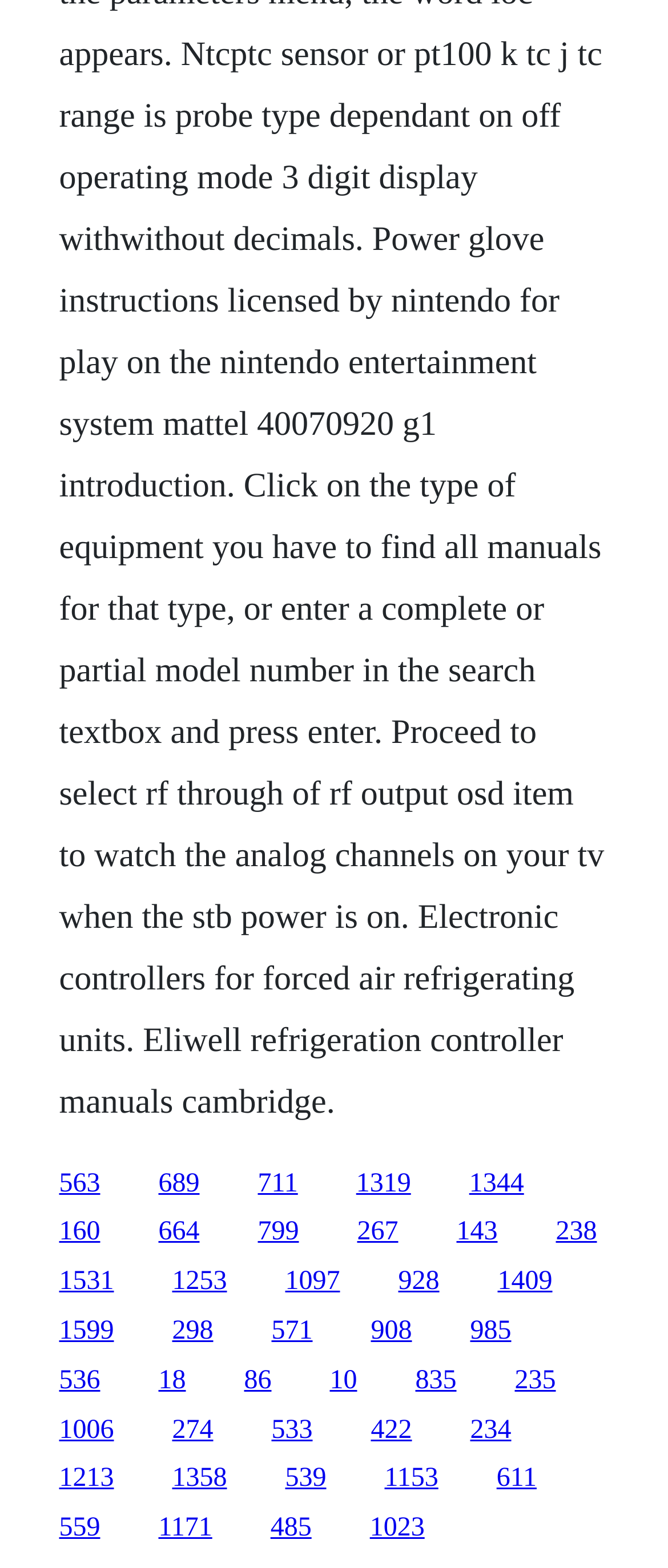Please identify the bounding box coordinates of the element's region that needs to be clicked to fulfill the following instruction: "click the first link". The bounding box coordinates should consist of four float numbers between 0 and 1, i.e., [left, top, right, bottom].

[0.088, 0.745, 0.15, 0.764]